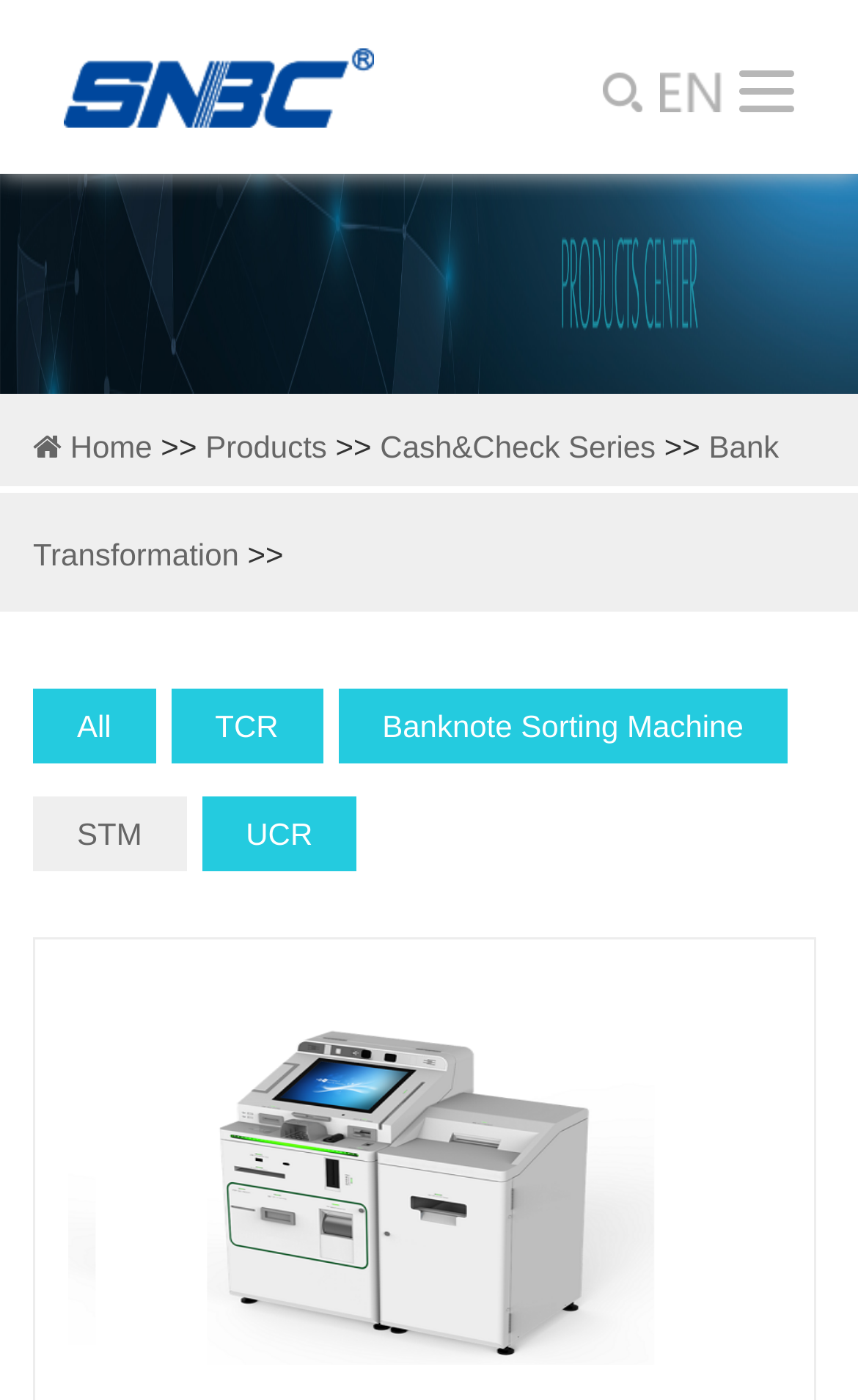Can you find the bounding box coordinates of the area I should click to execute the following instruction: "Explore Smart Teller Machine"?

[0.079, 0.848, 0.91, 0.873]